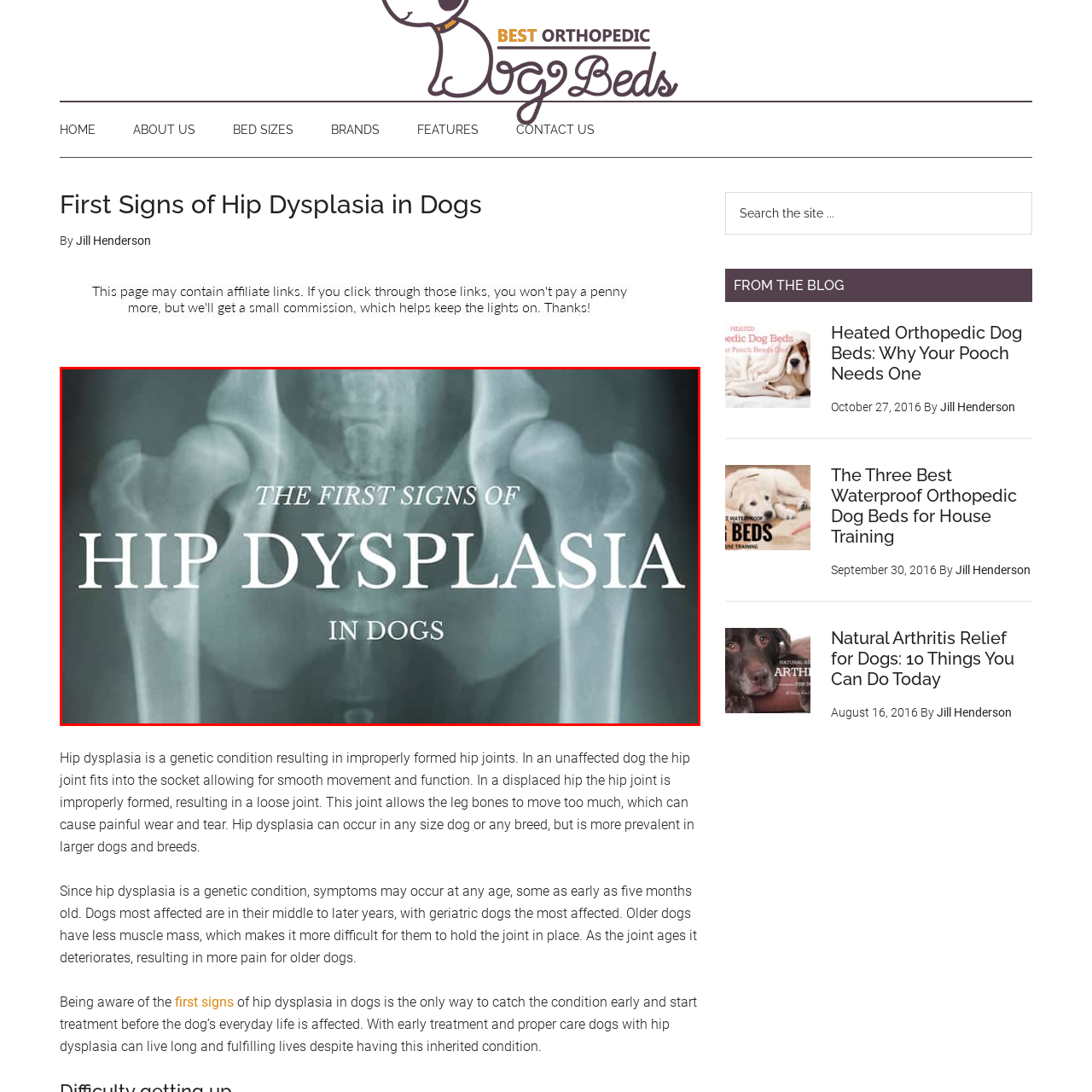What type of breeds are more susceptible to hip dysplasia?
Consider the portion of the image within the red bounding box and answer the question as detailed as possible, referencing the visible details.

The caption states that larger breeds are more susceptible to hip dysplasia, which is why proactive health monitoring is particularly important for these breeds.